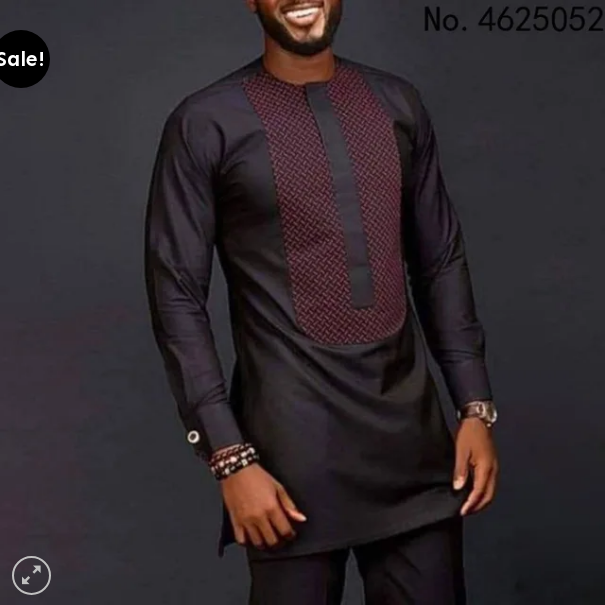What is indicated by the 'Sale!' banner?
From the screenshot, supply a one-word or short-phrase answer.

The item is on sale